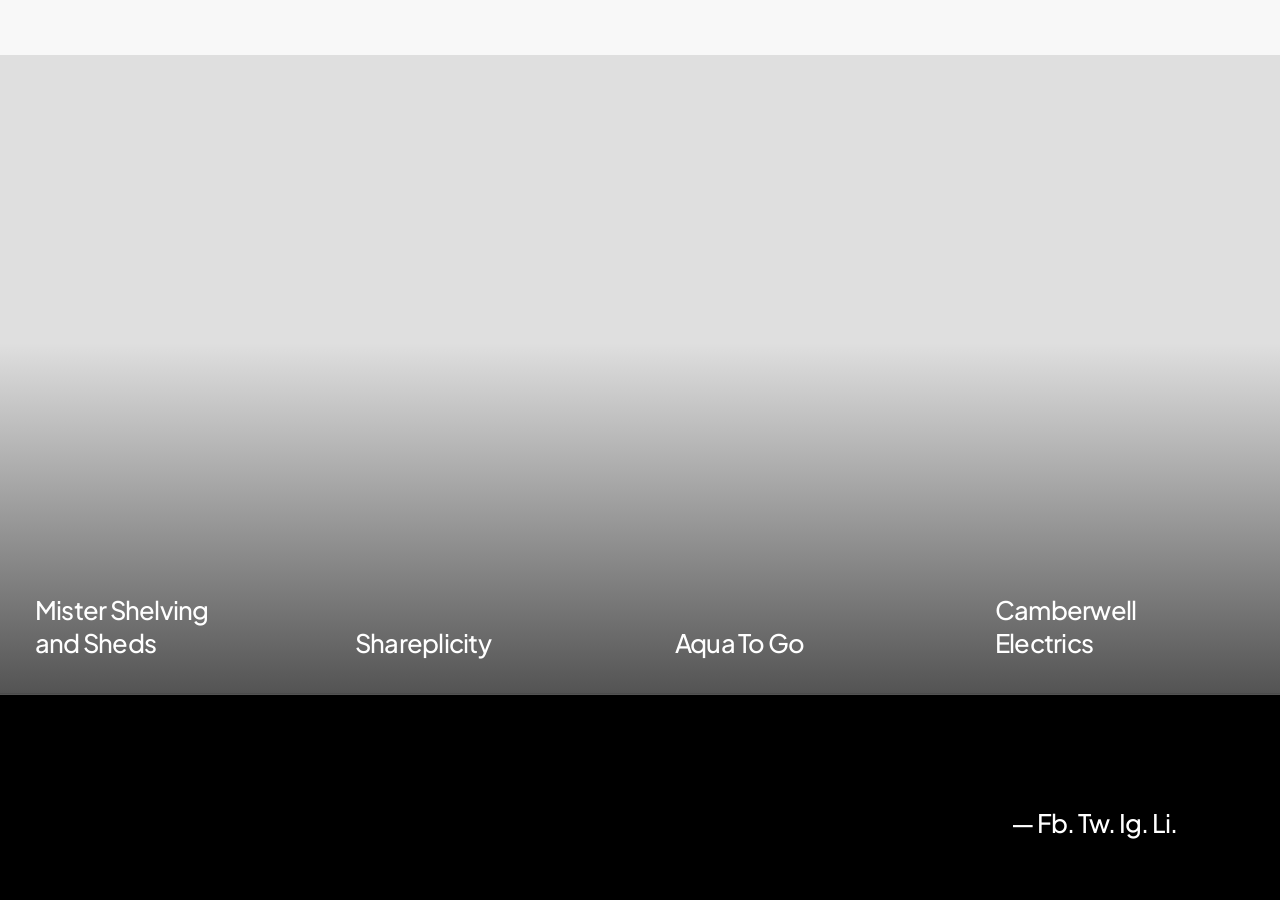Can you determine the bounding box coordinates of the area that needs to be clicked to fulfill the following instruction: "follow on Fb"?

[0.81, 0.897, 0.834, 0.932]